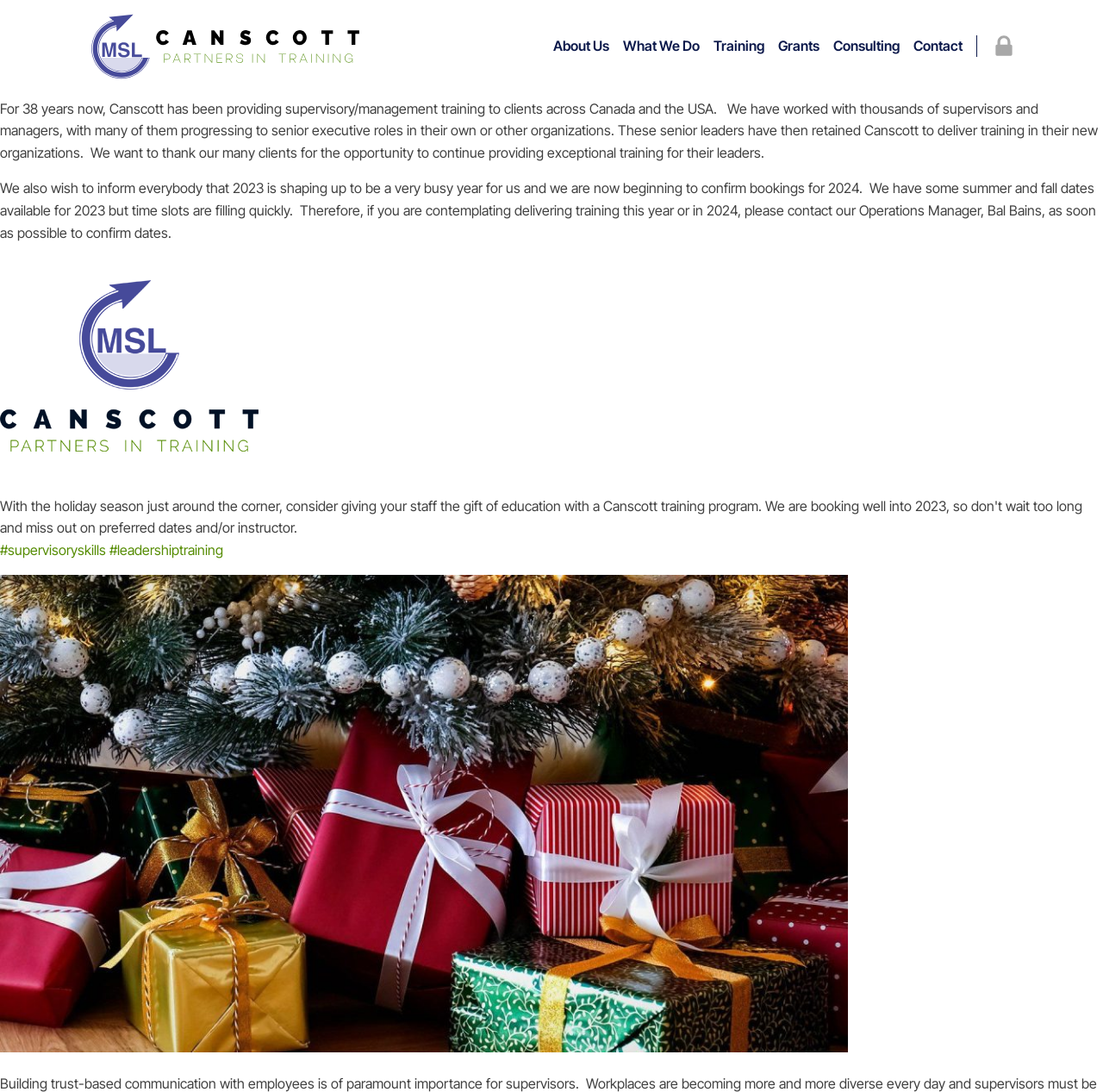What are the two training areas mentioned on the webpage?
Using the image as a reference, give an elaborate response to the question.

The webpage contains two link elements with text '#supervisoryskills' and '#leadershiptraining', which suggest that the two training areas mentioned on the webpage are supervisory skills and leadership training.